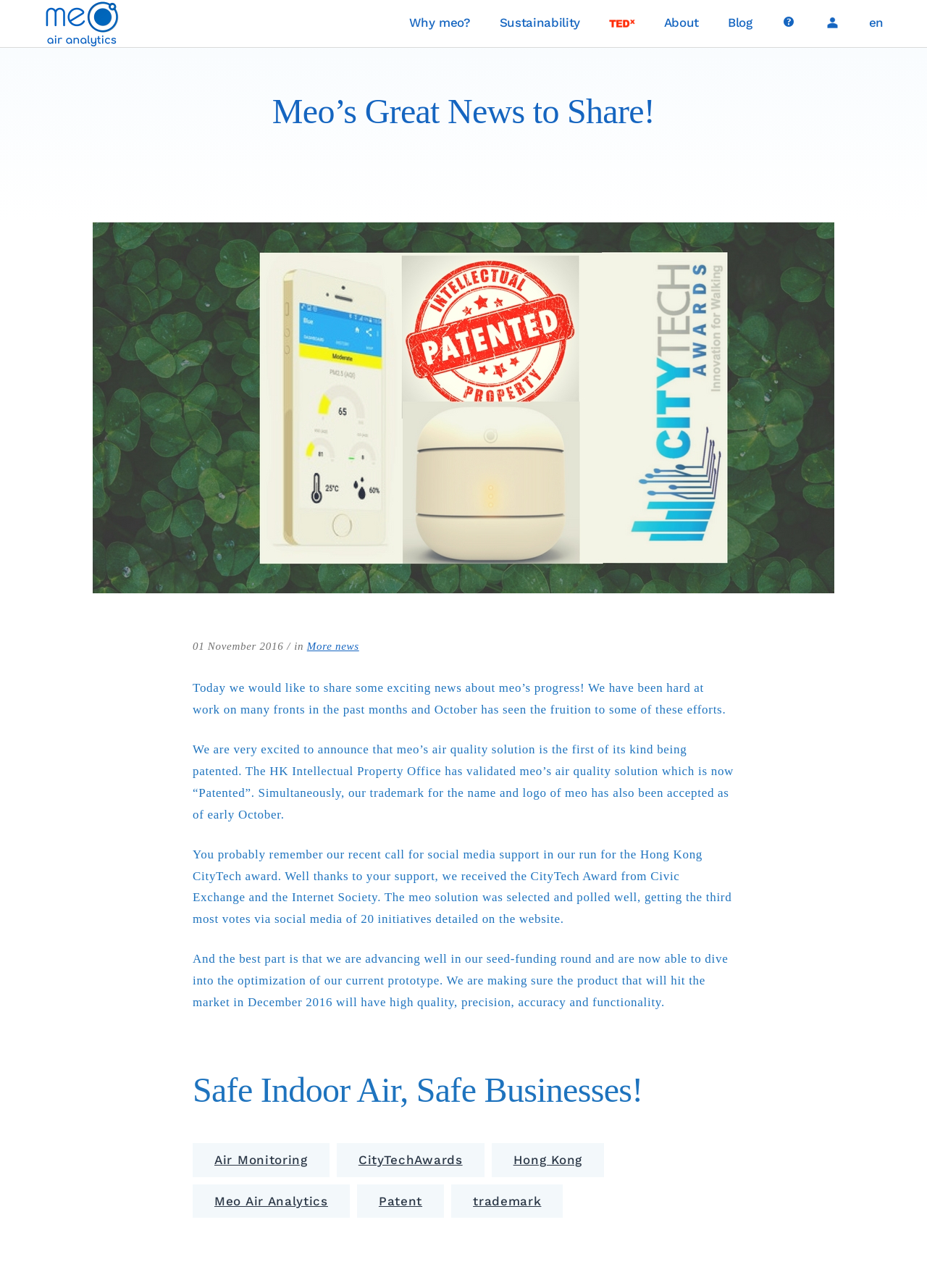Please provide a one-word or short phrase answer to the question:
What is the expected launch date of Meo's product?

December 2016